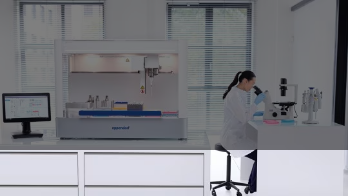Explain the scene depicted in the image, including all details.

In this image, a laboratory setting is depicted, featuring advanced scientific equipment and a researcher engaged in meticulous work. On the left, a modern automated liquid handling workstation, marked with the brand "Eppendorf," stands prominently, showcasing its sleek design and digital display. The workstation appears to be well-equipped for high-throughput tasks, indicating a focus on efficiency and precision in laboratory processes.

To the right, a scientist dressed in a white lab coat is seen focused on using a microscope, suggesting a hands-on approach to experimentation or analysis. This duality of automated and manual techniques highlights a contemporary trend in laboratories where automation complements human expertise.

The background is bright and well-lit, with large windows allowing natural light to flood the space, creating an inviting environment for scientific discovery. The setup conveys a sense of professional dedication and showcases the integration of technology in modern research practices.